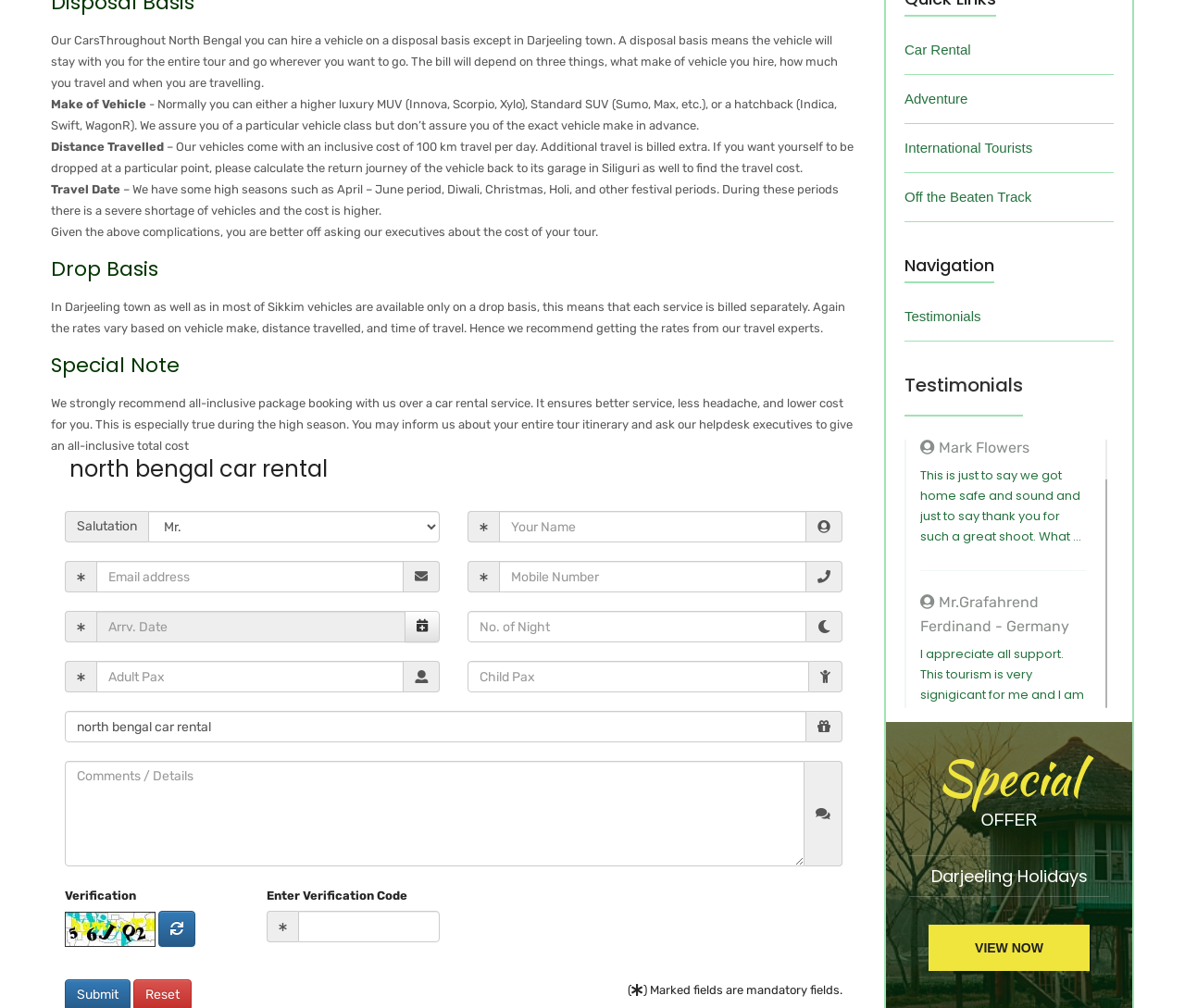Please find the bounding box coordinates in the format (top-left x, top-left y, bottom-right x, bottom-right y) for the given element description. Ensure the coordinates are floating point numbers between 0 and 1. Description: parent_node: Verification title="Reload Image Code"

[0.134, 0.904, 0.165, 0.939]